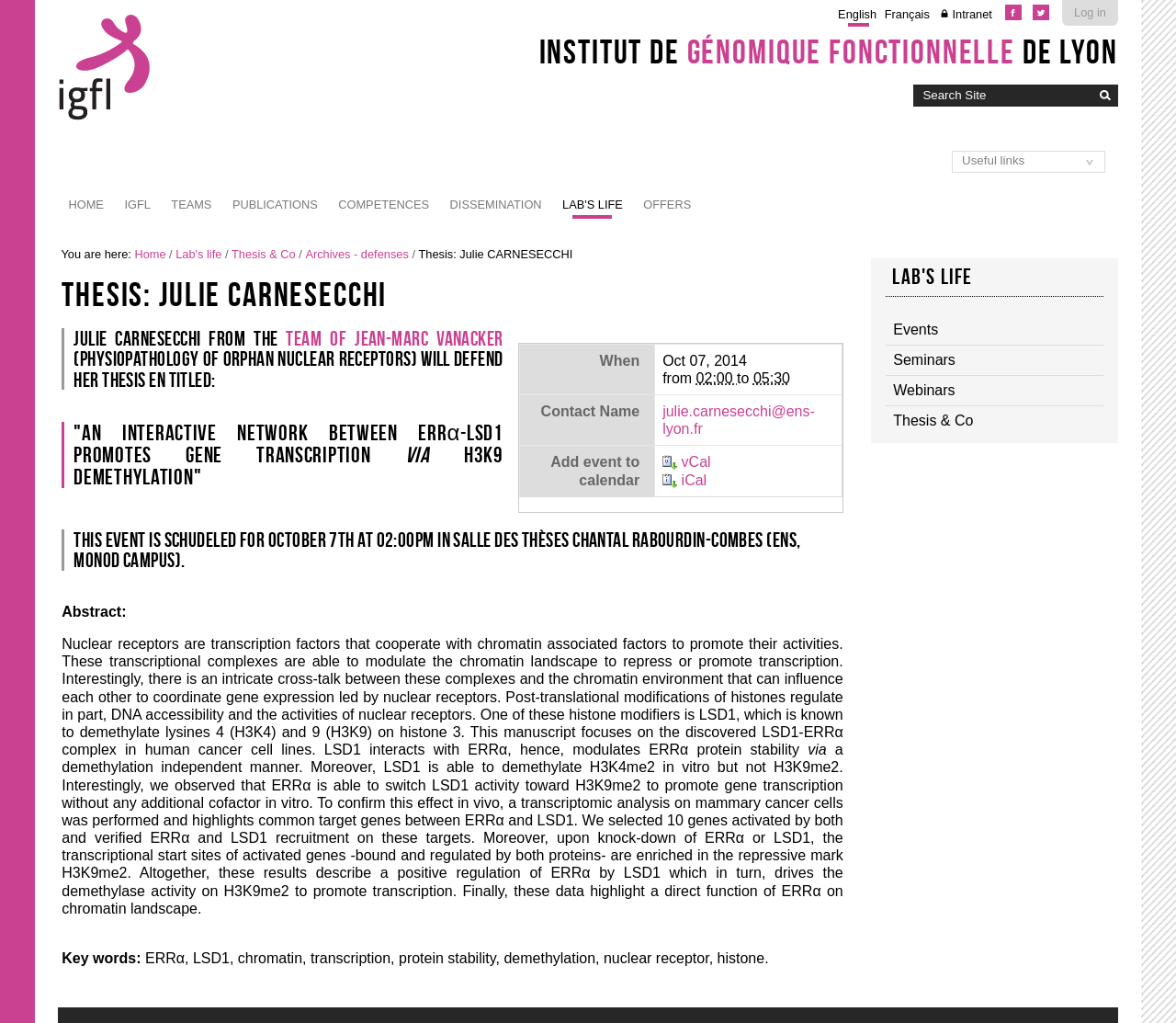Please find the bounding box coordinates for the clickable element needed to perform this instruction: "Contact Julie CARNESECCHI".

[0.563, 0.394, 0.709, 0.428]